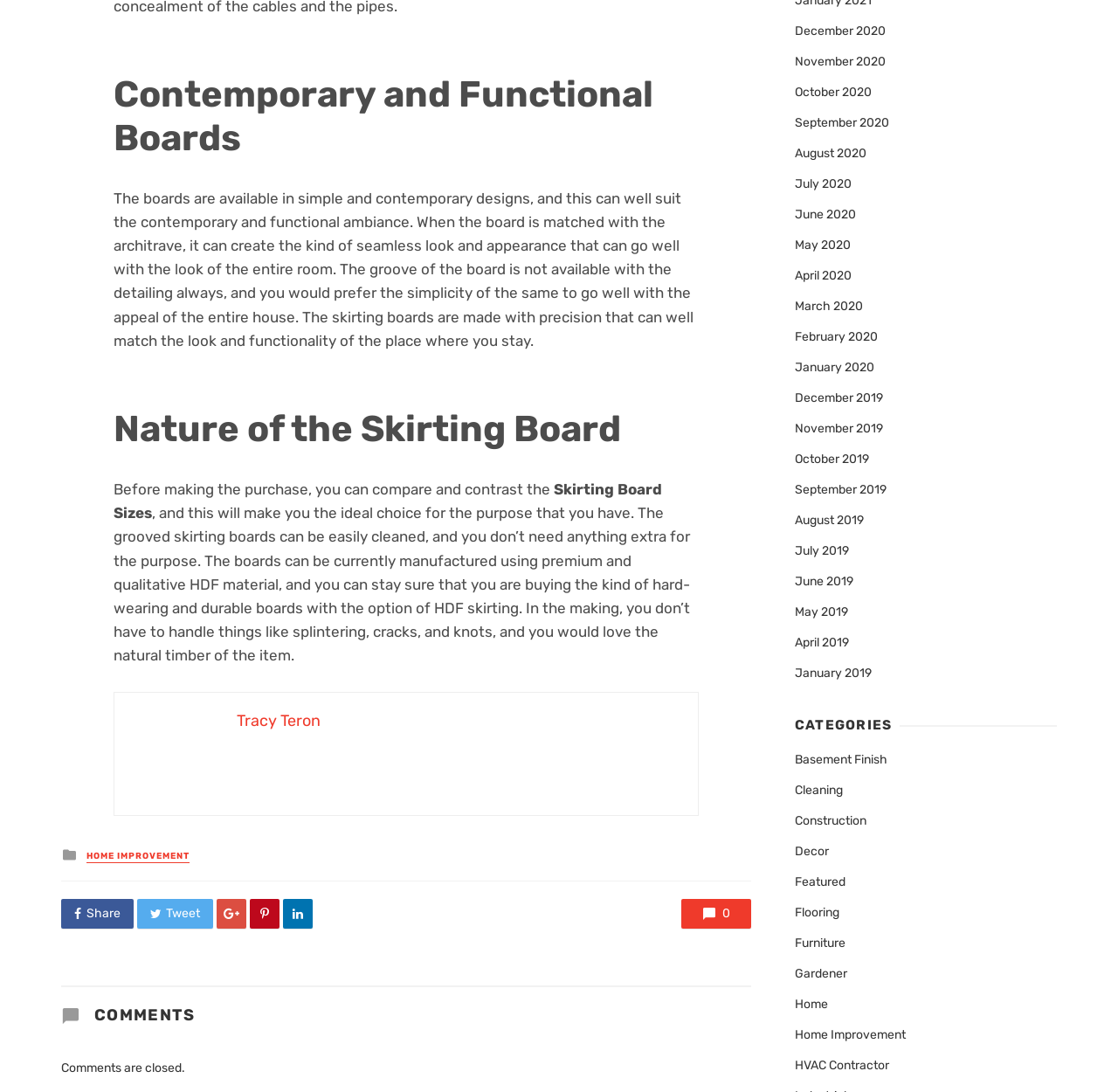Analyze the image and deliver a detailed answer to the question: What is the topic of the article?

The topic of the article can be determined by reading the headings and static text on the webpage. The first heading 'Contemporary and Functional Boards' and the subsequent static text describe the features and benefits of skirting boards, indicating that the topic of the article is skirting boards.